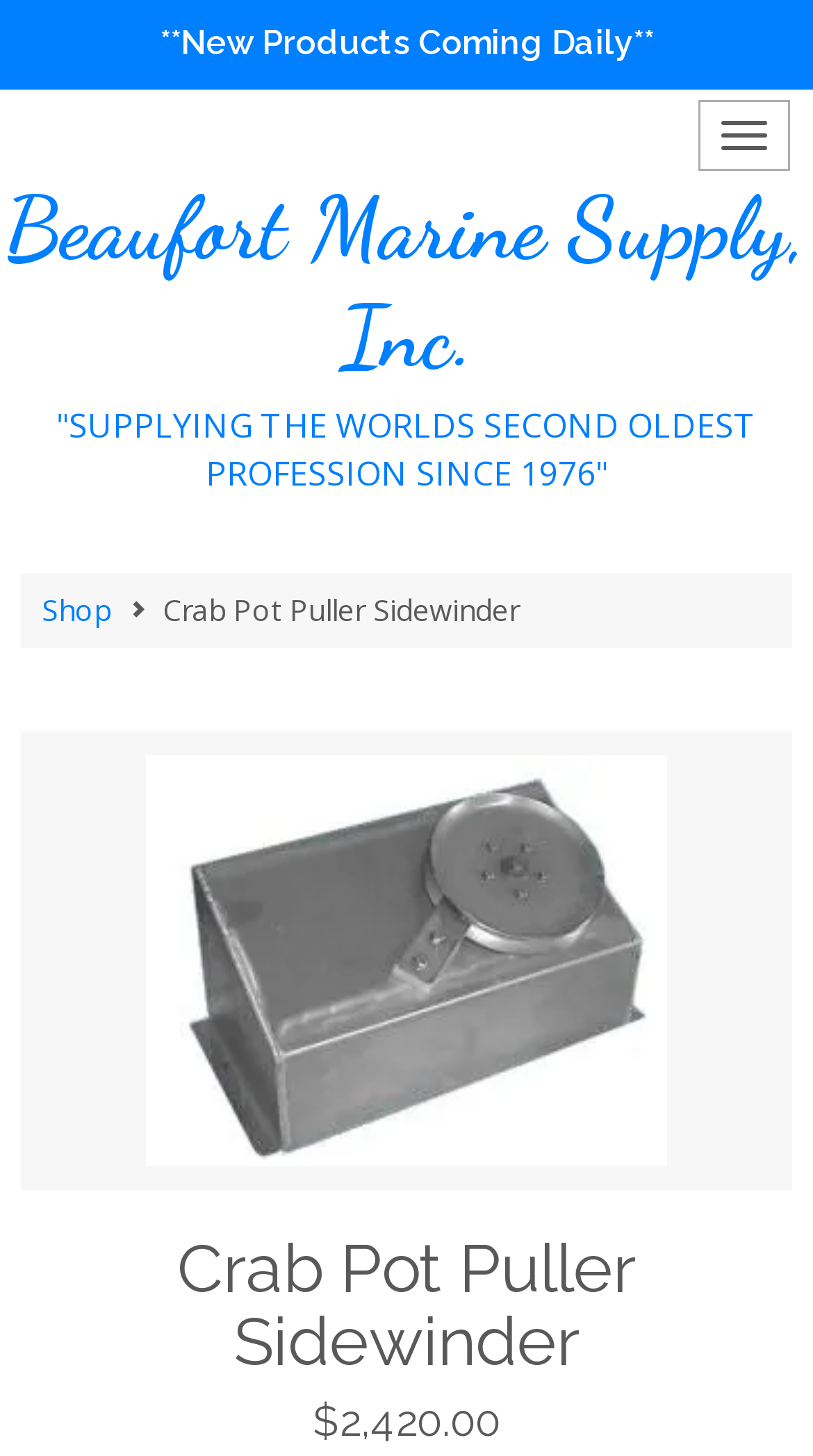Identify the text that serves as the heading for the webpage and generate it.

Crab Pot Puller Sidewinder